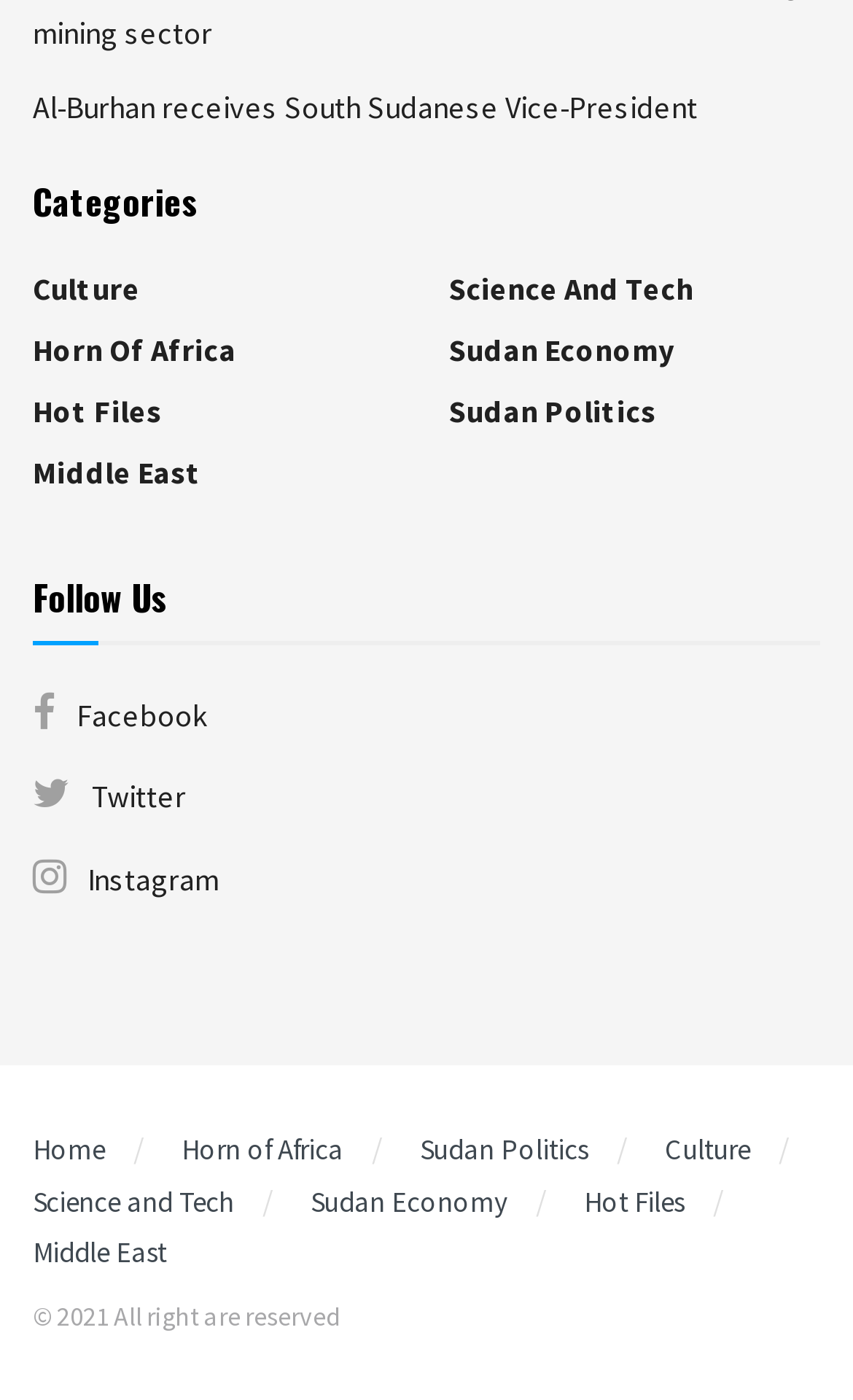Find the bounding box coordinates of the area to click in order to follow the instruction: "Click on the 'Culture' category".

[0.038, 0.192, 0.164, 0.22]